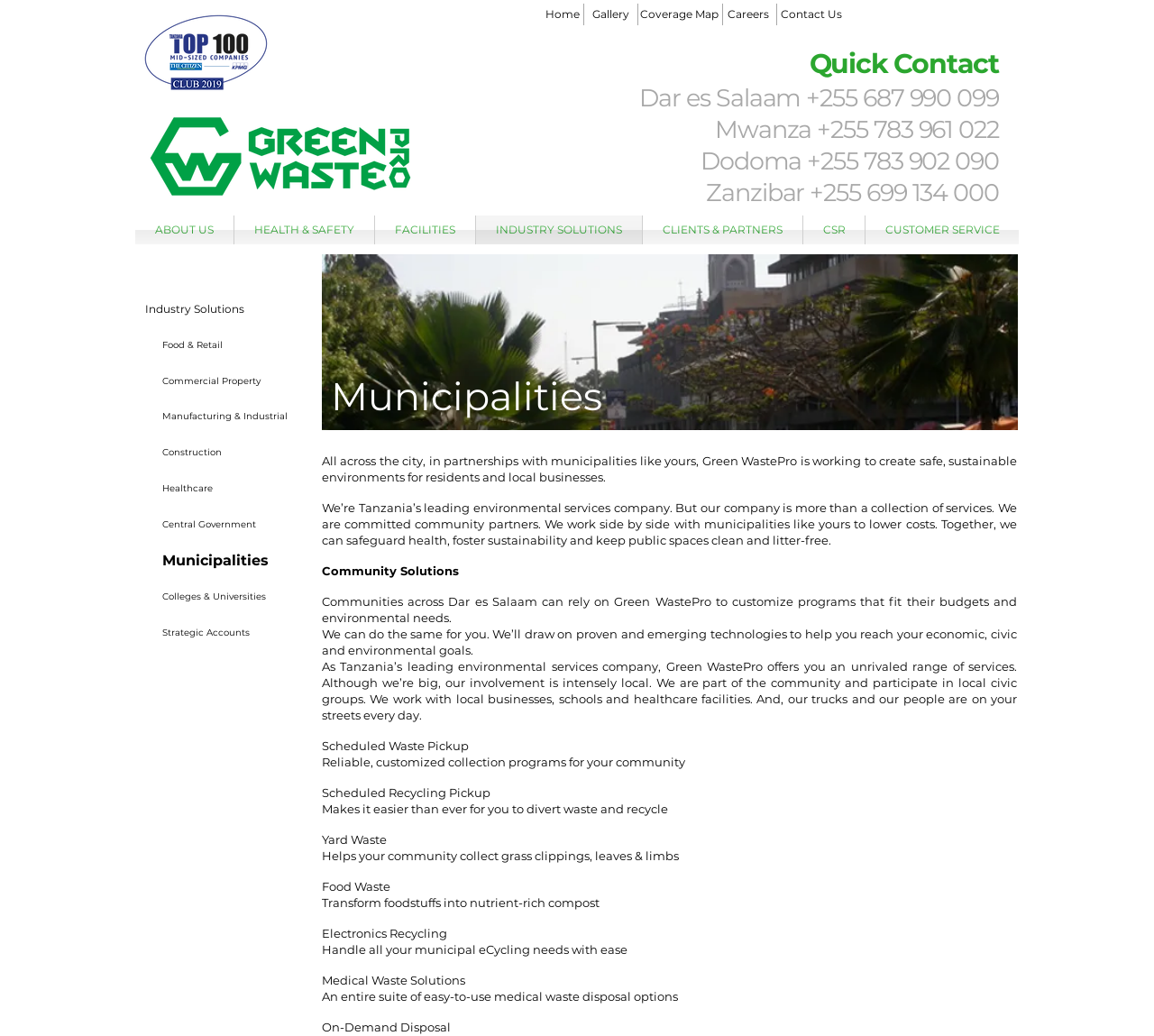Based on the element description INDUSTRY SOLUTIONS, identify the bounding box coordinates for the UI element. The coordinates should be in the format (top-left x, top-left y, bottom-right x, bottom-right y) and within the 0 to 1 range.

[0.412, 0.208, 0.556, 0.236]